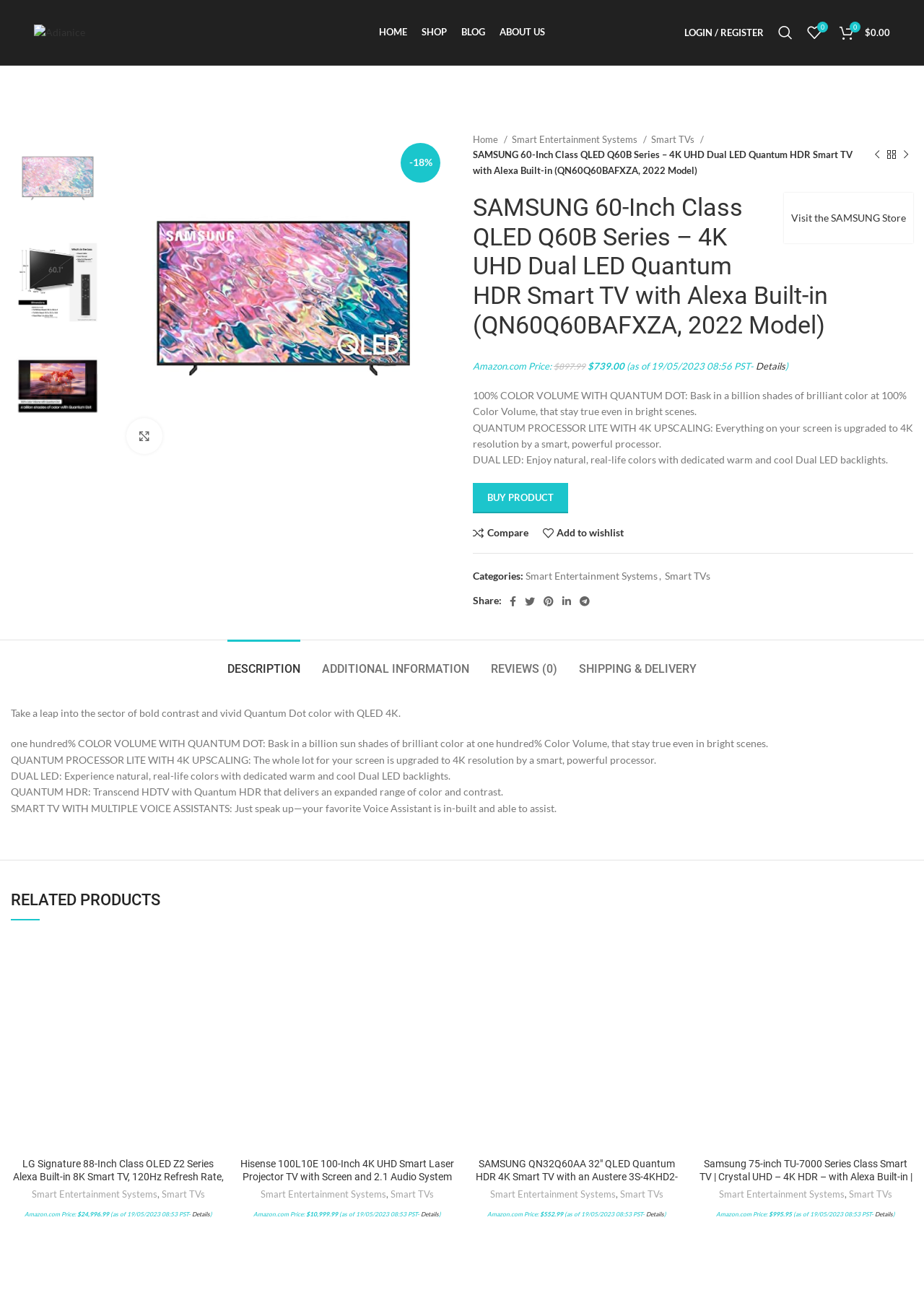Locate the bounding box coordinates of the element you need to click to accomplish the task described by this instruction: "Compare products".

[0.512, 0.401, 0.572, 0.409]